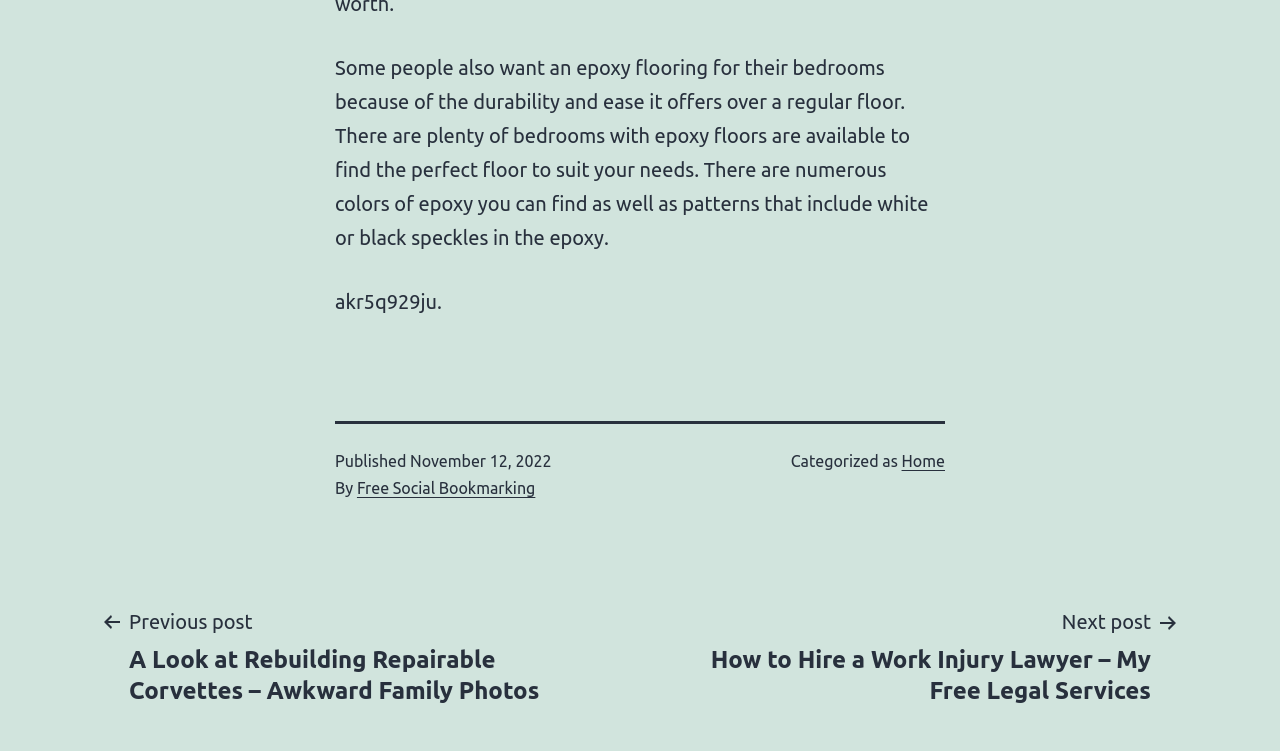What is the title of the previous post?
From the details in the image, answer the question comprehensively.

The title of the previous post can be found in the post navigation section, where it says 'Previous post A Look at Rebuilding Repairable Corvettes – Awkward Family Photos'.